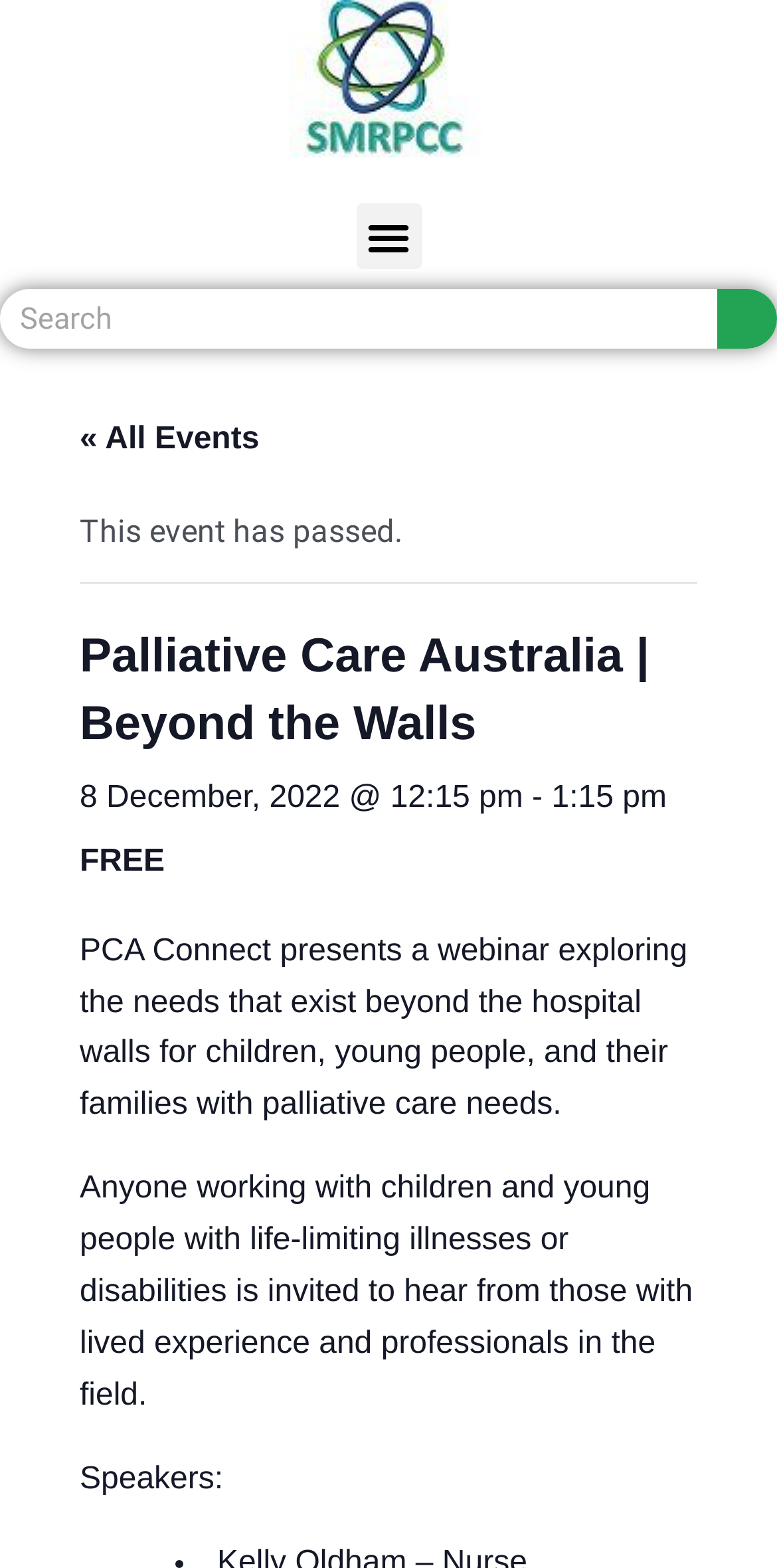Please provide a one-word or short phrase answer to the question:
What is the event time?

12:15 pm - 1:15 pm